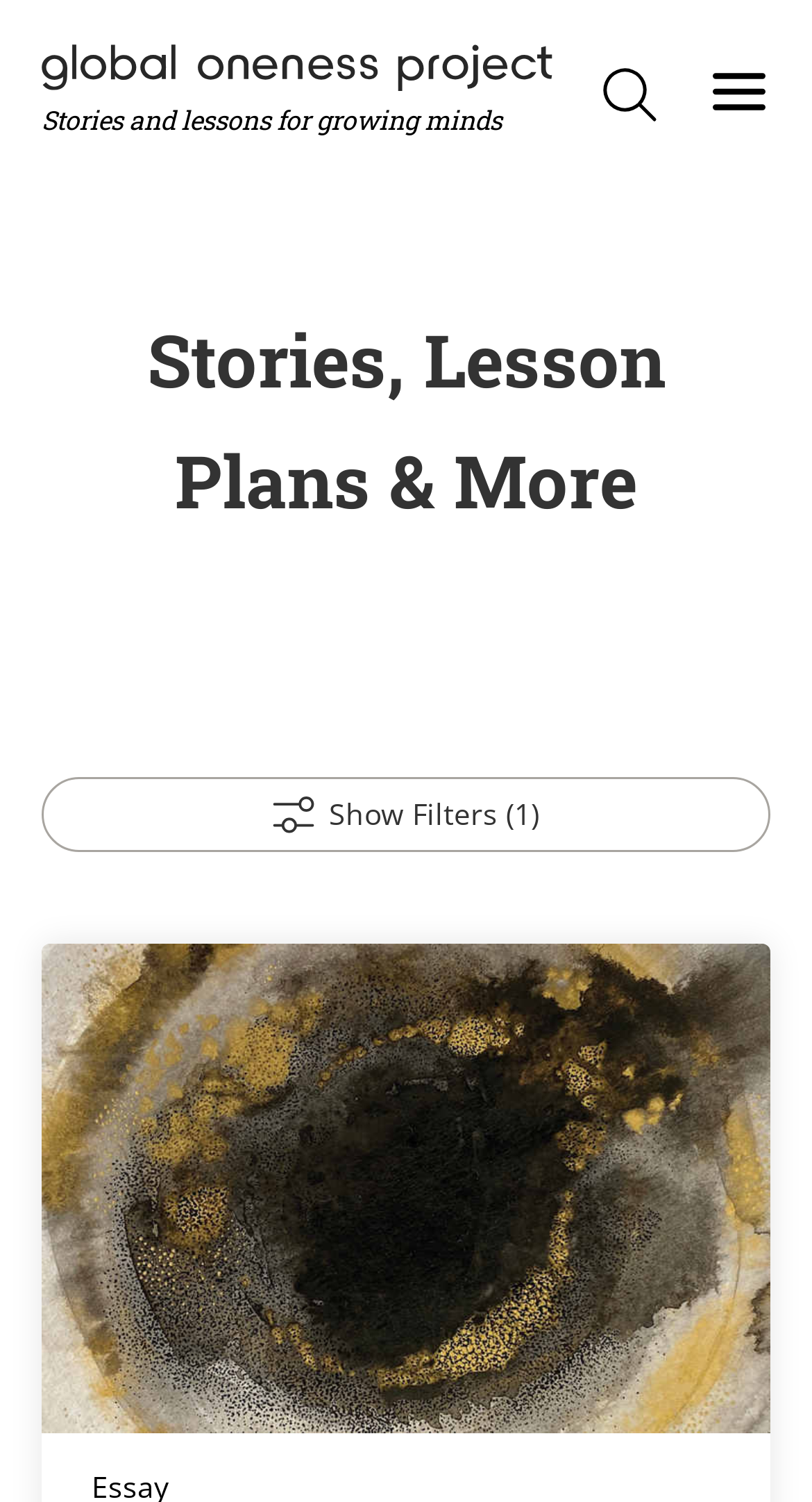Identify the bounding box coordinates for the UI element described as: "Search". The coordinates should be provided as four floats between 0 and 1: [left, top, right, bottom].

[0.708, 0.026, 0.836, 0.096]